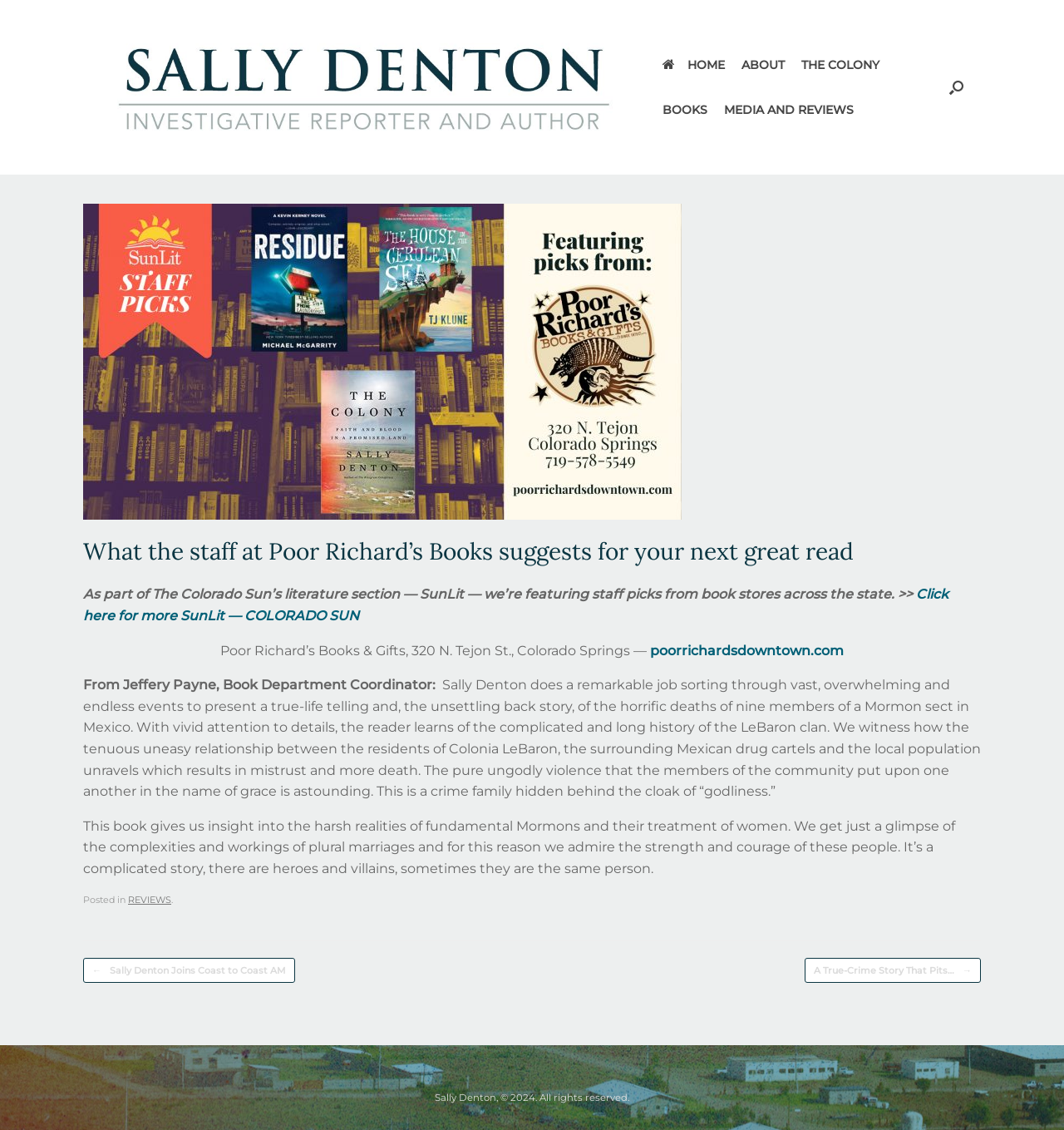Who is the author of the book?
Using the image as a reference, answer with just one word or a short phrase.

Sally Denton